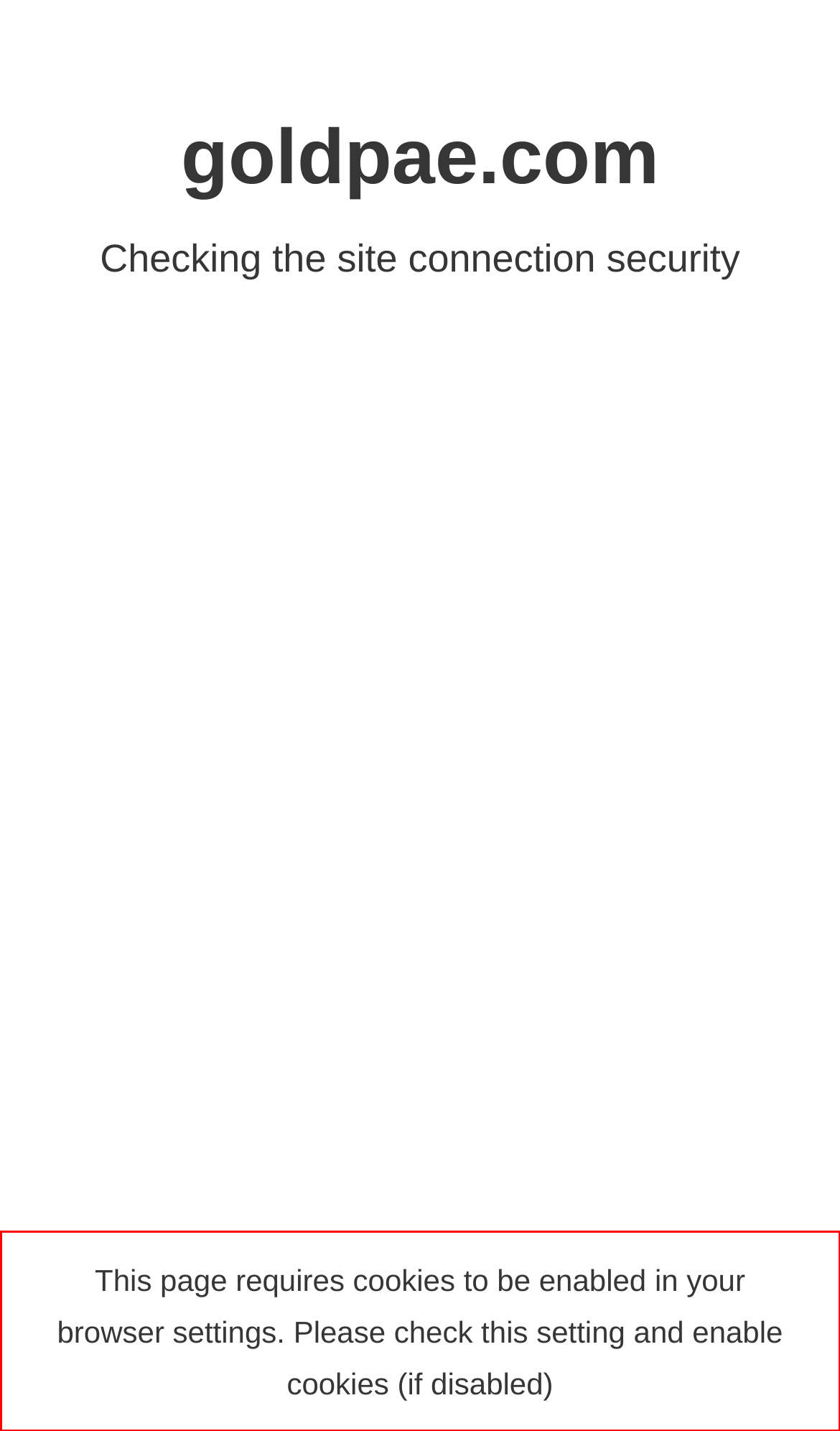In the given screenshot, locate the red bounding box and extract the text content from within it.

This page requires cookies to be enabled in your browser settings. Please check this setting and enable cookies (if disabled)